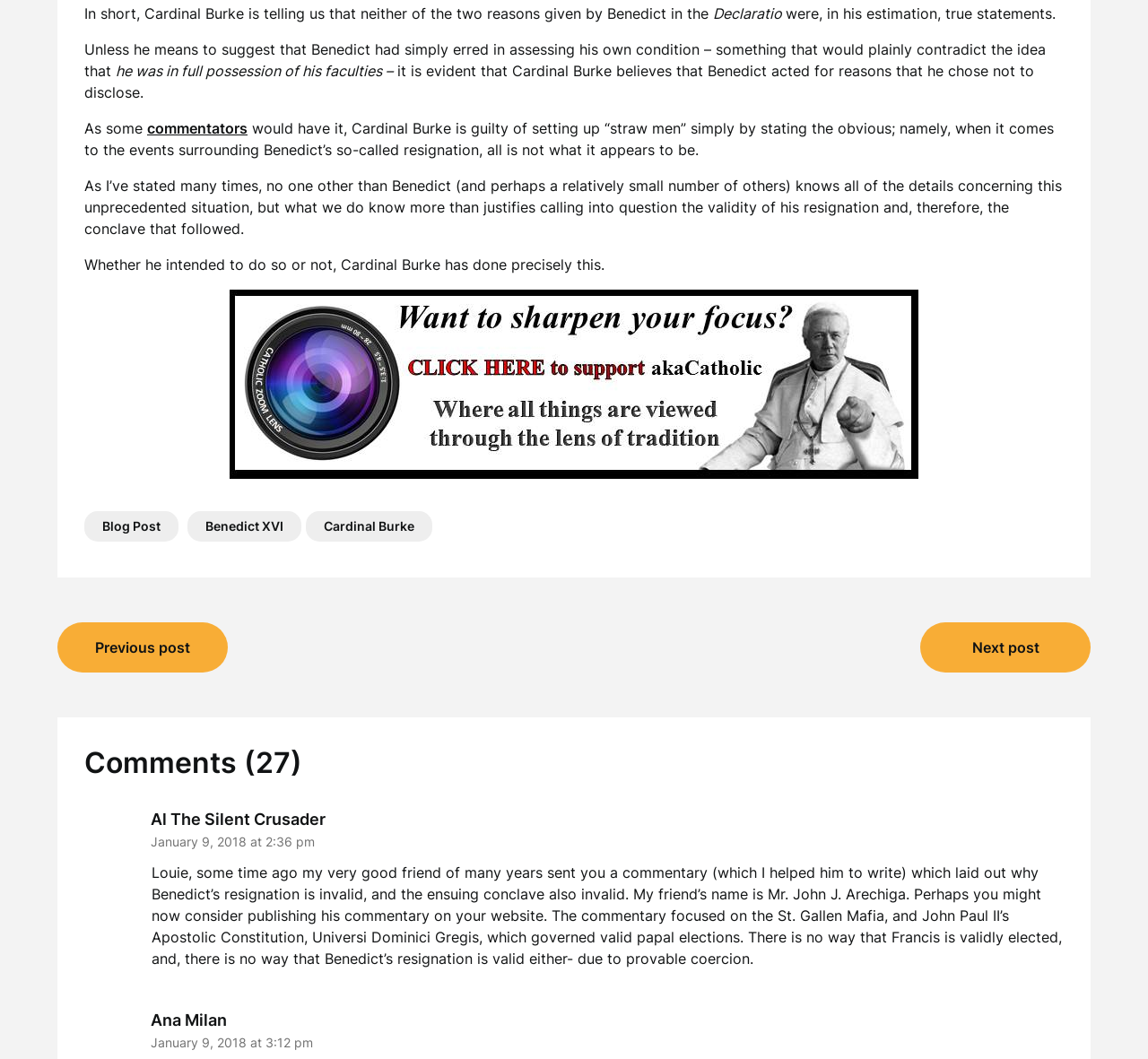Respond to the question below with a single word or phrase:
What is the date of the first comment?

January 9, 2018